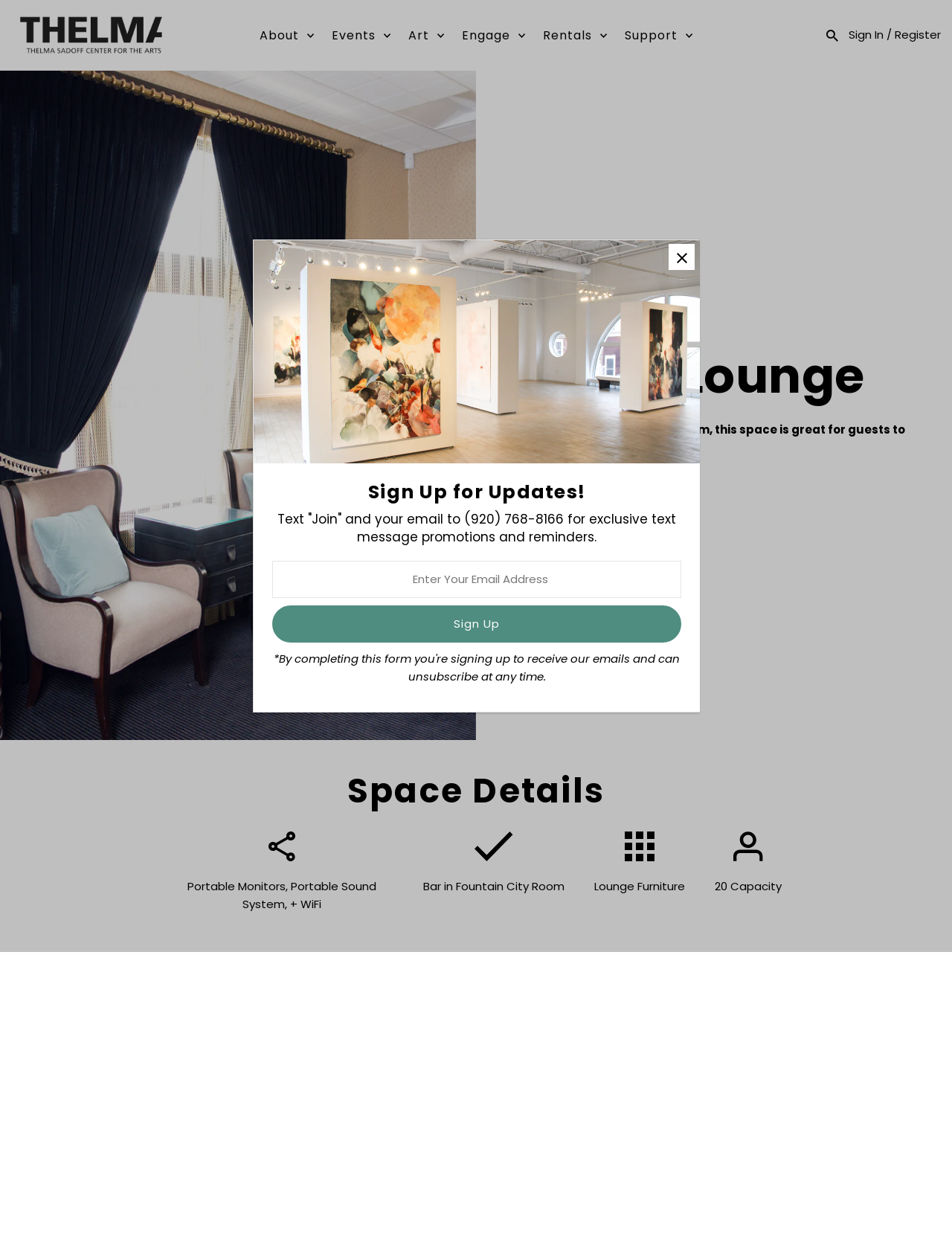For the following element description, predict the bounding box coordinates in the format (top-left x, top-left y, bottom-right x, bottom-right y). All values should be floating point numbers between 0 and 1. Description: Submit Rental Inquiry

[0.411, 0.764, 0.589, 0.794]